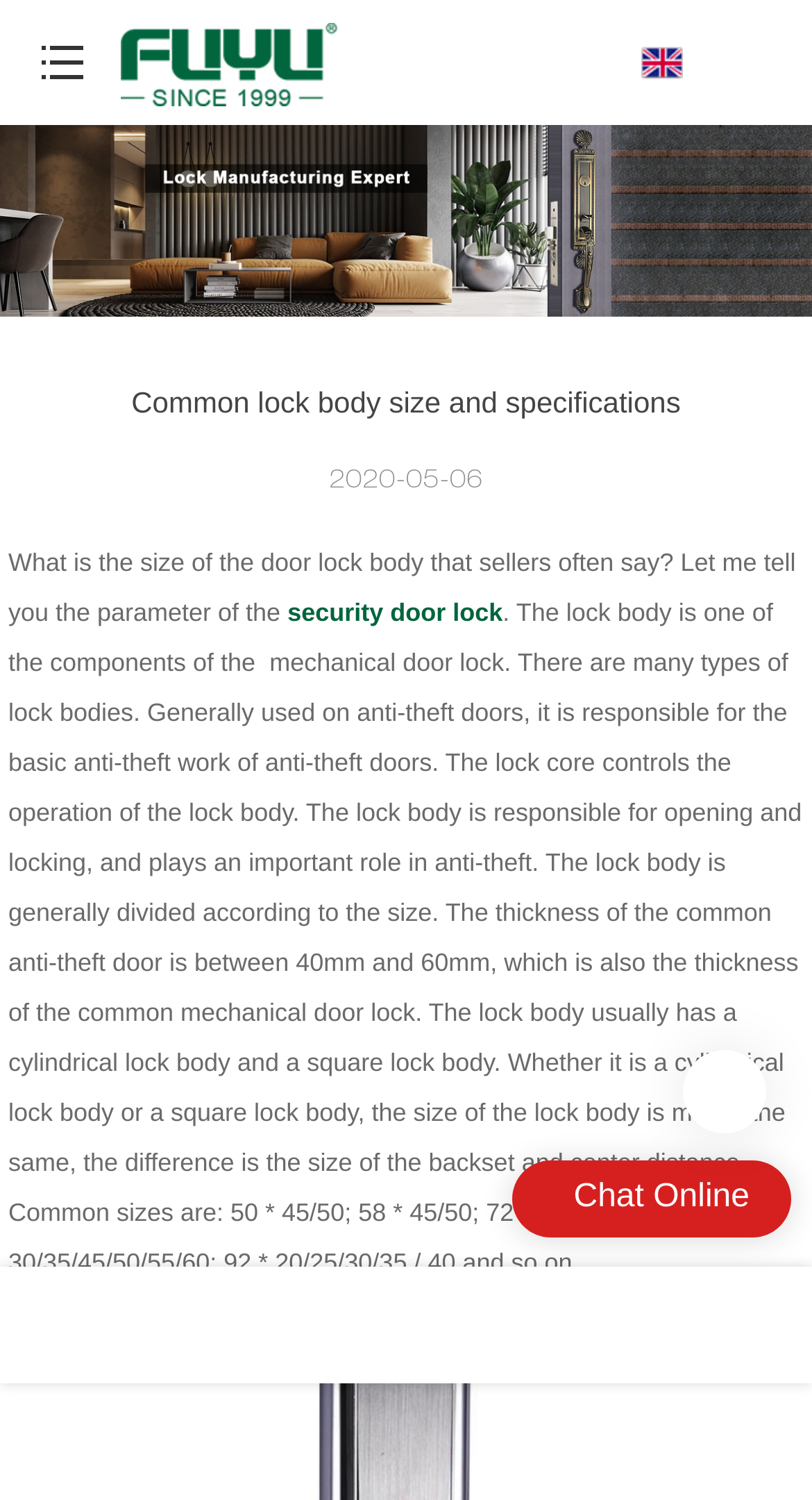Using the information shown in the image, answer the question with as much detail as possible: What is the company mentioned on the webpage?

The company name is mentioned in the link at the top of the webpage, which is 'Common Lock Body Size And Specifications, Fuyu Hardware Products'.